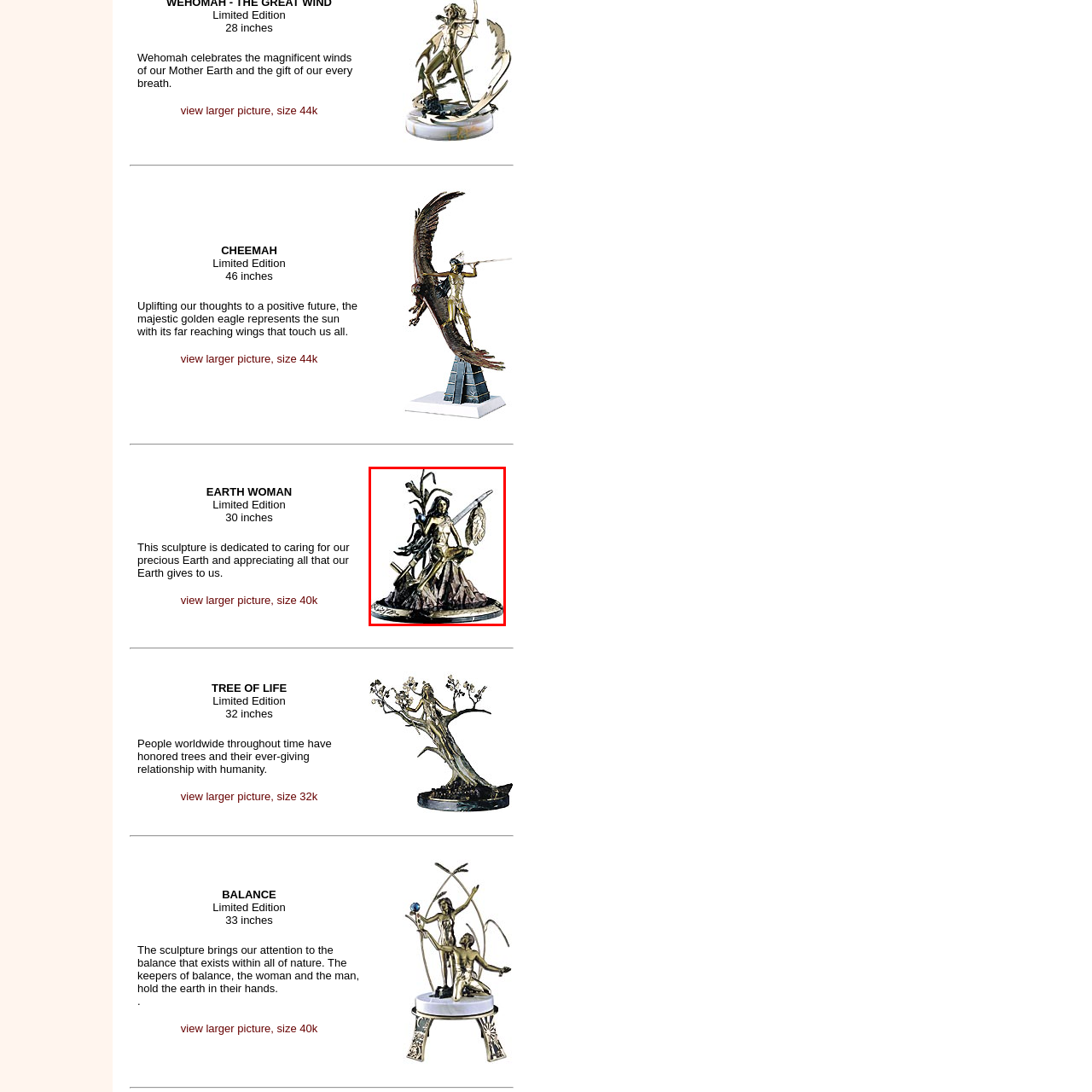Consider the image within the red frame and reply with a brief answer: Who is the artist of the sculpture?

Osprey Orielle Lake